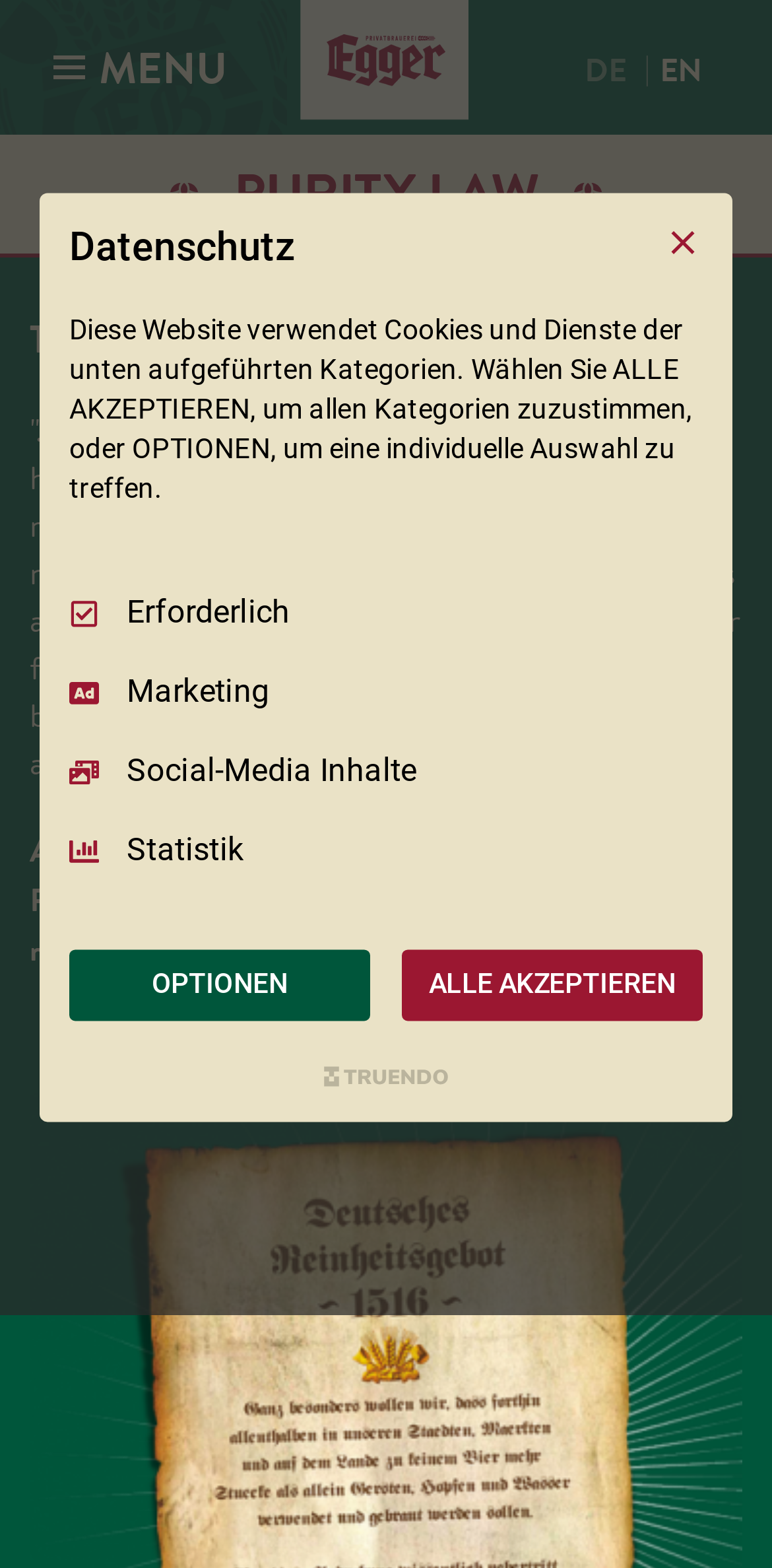For the given element description Research & Studies, determine the bounding box coordinates of the UI element. The coordinates should follow the format (top-left x, top-left y, bottom-right x, bottom-right y) and be within the range of 0 to 1.

None